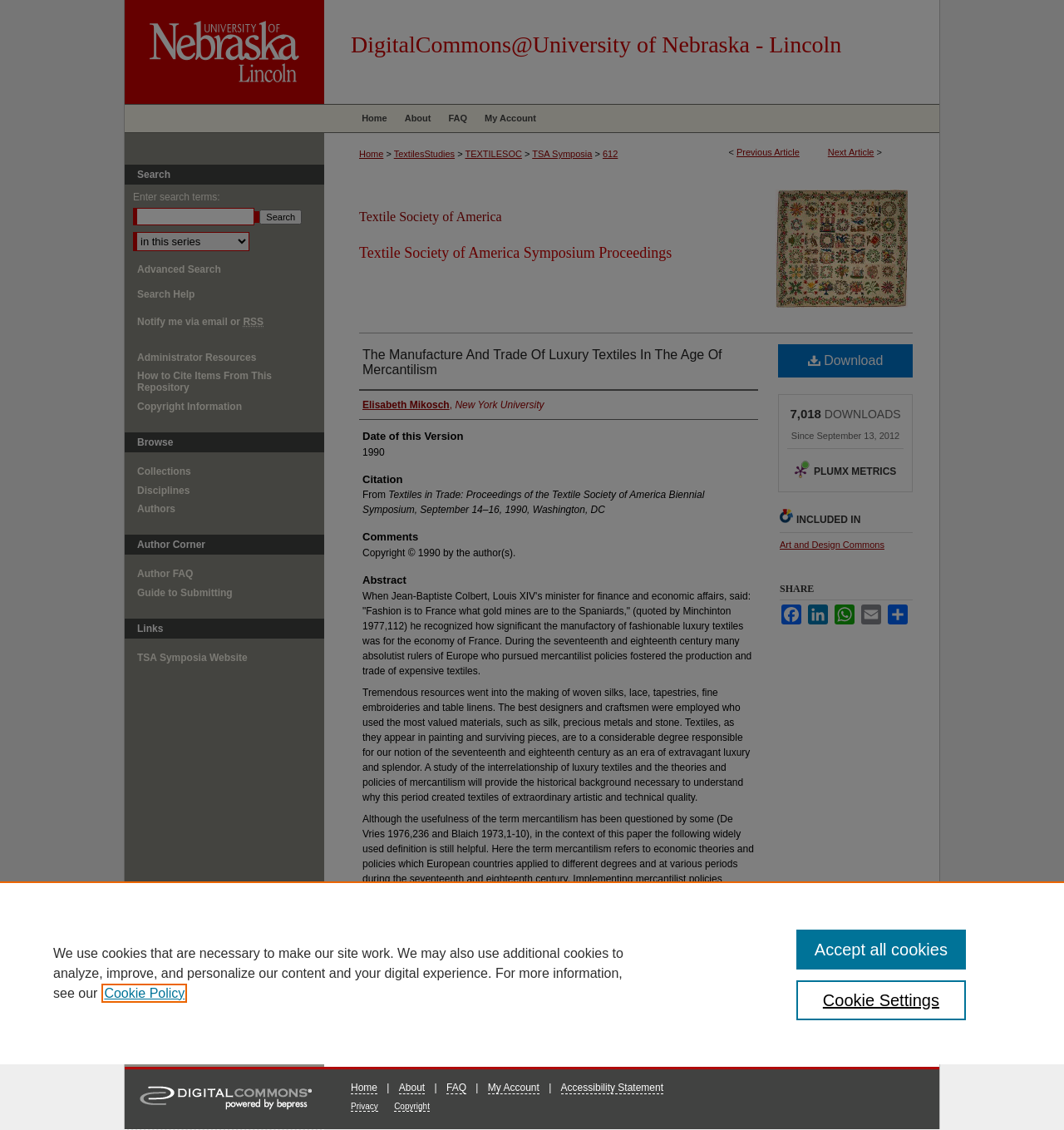Give a one-word or short-phrase answer to the following question: 
What is the name of the organization that published the article?

Textile Society of America